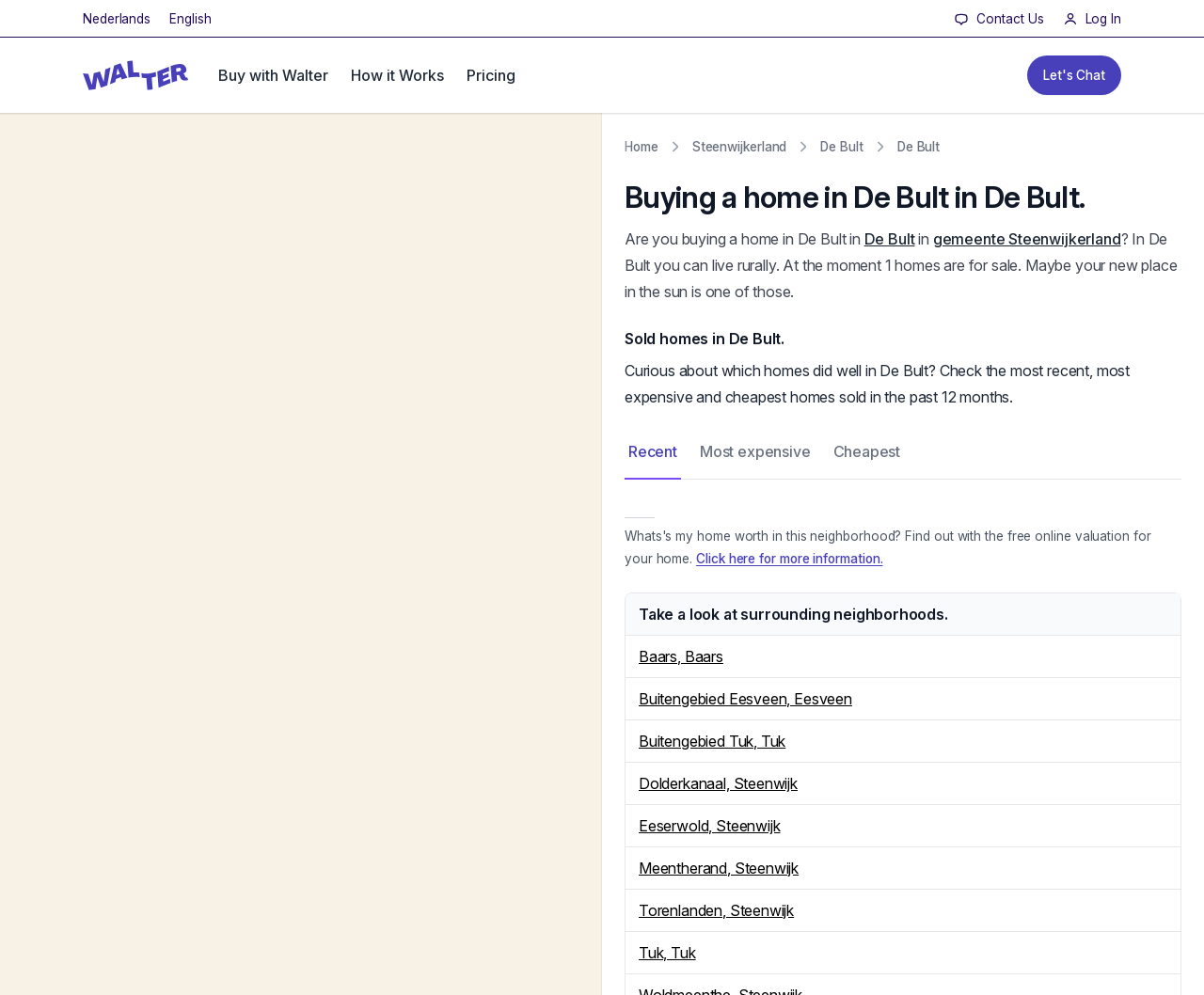Please find the bounding box coordinates (top-left x, top-left y, bottom-right x, bottom-right y) in the screenshot for the UI element described as follows: Click here for more information.

[0.578, 0.554, 0.733, 0.569]